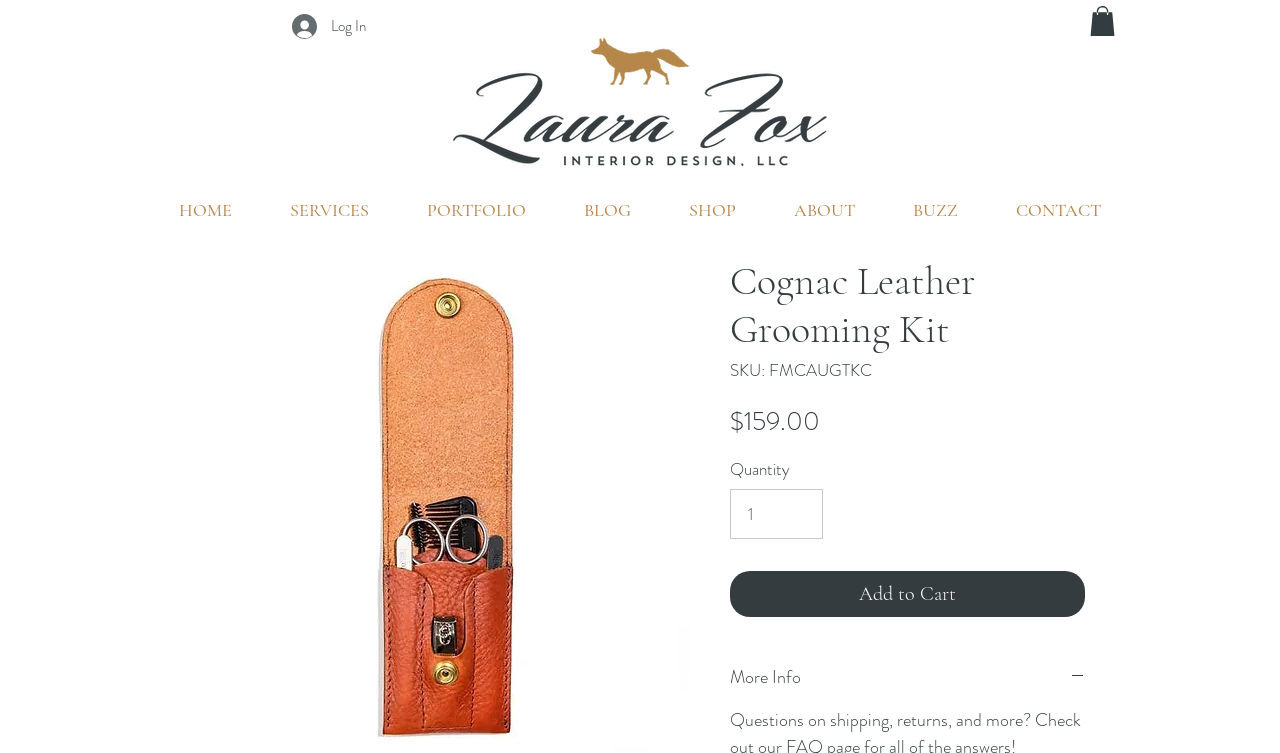Identify the bounding box coordinates necessary to click and complete the given instruction: "Log in to the account".

[0.217, 0.01, 0.297, 0.059]